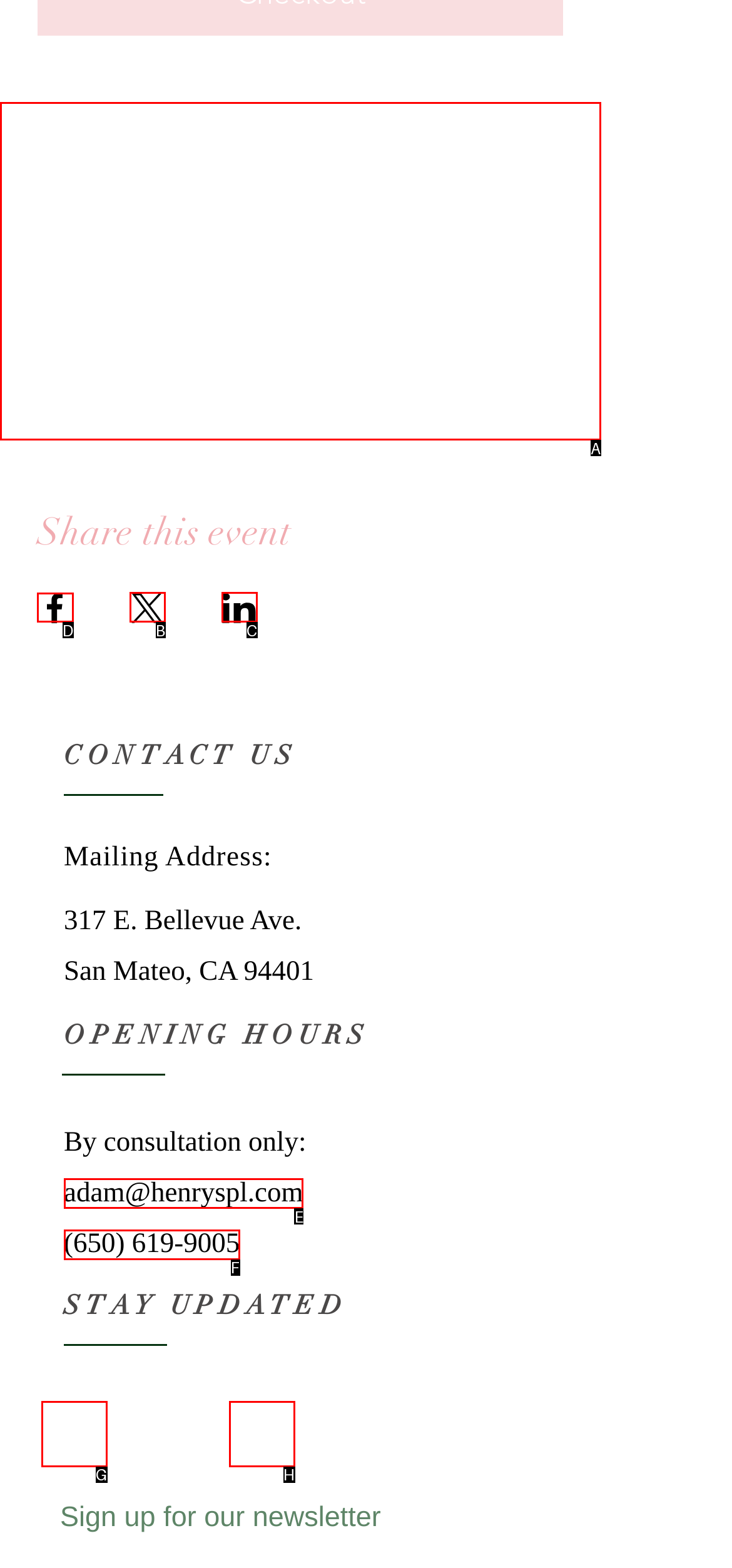Given the task: Share event on Facebook, indicate which boxed UI element should be clicked. Provide your answer using the letter associated with the correct choice.

D